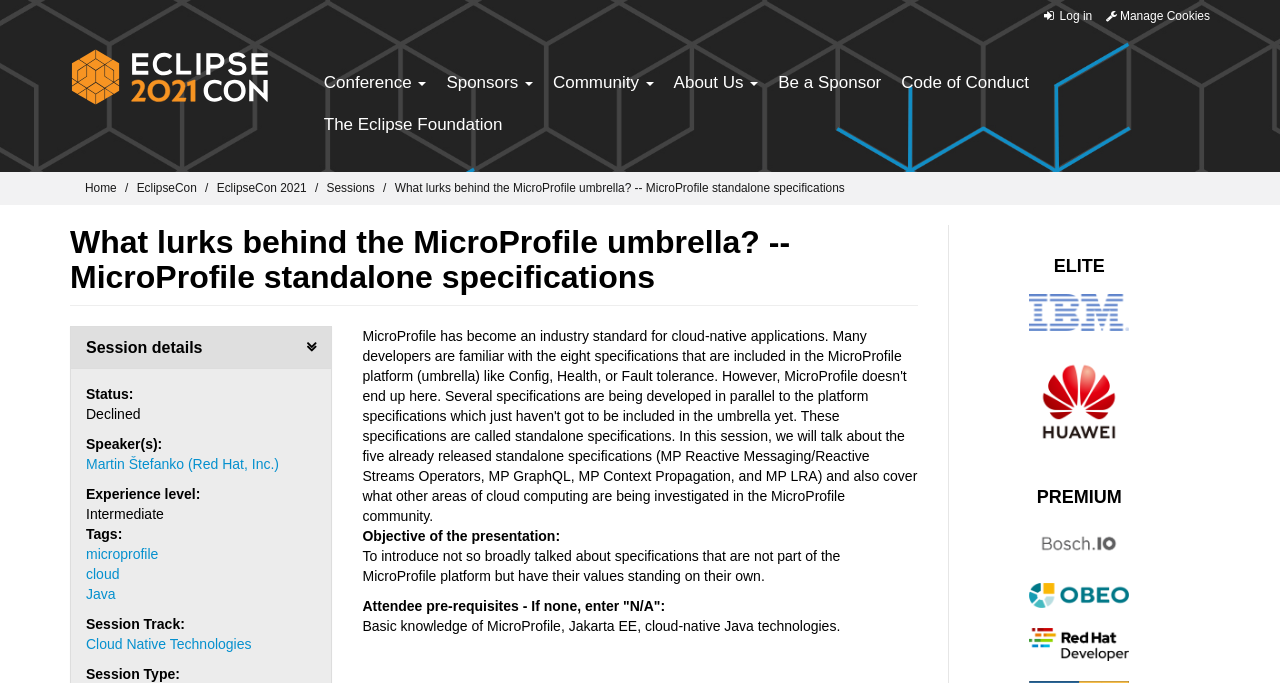Answer the question using only a single word or phrase: 
What is the text of the first link on the top right corner?

Log in